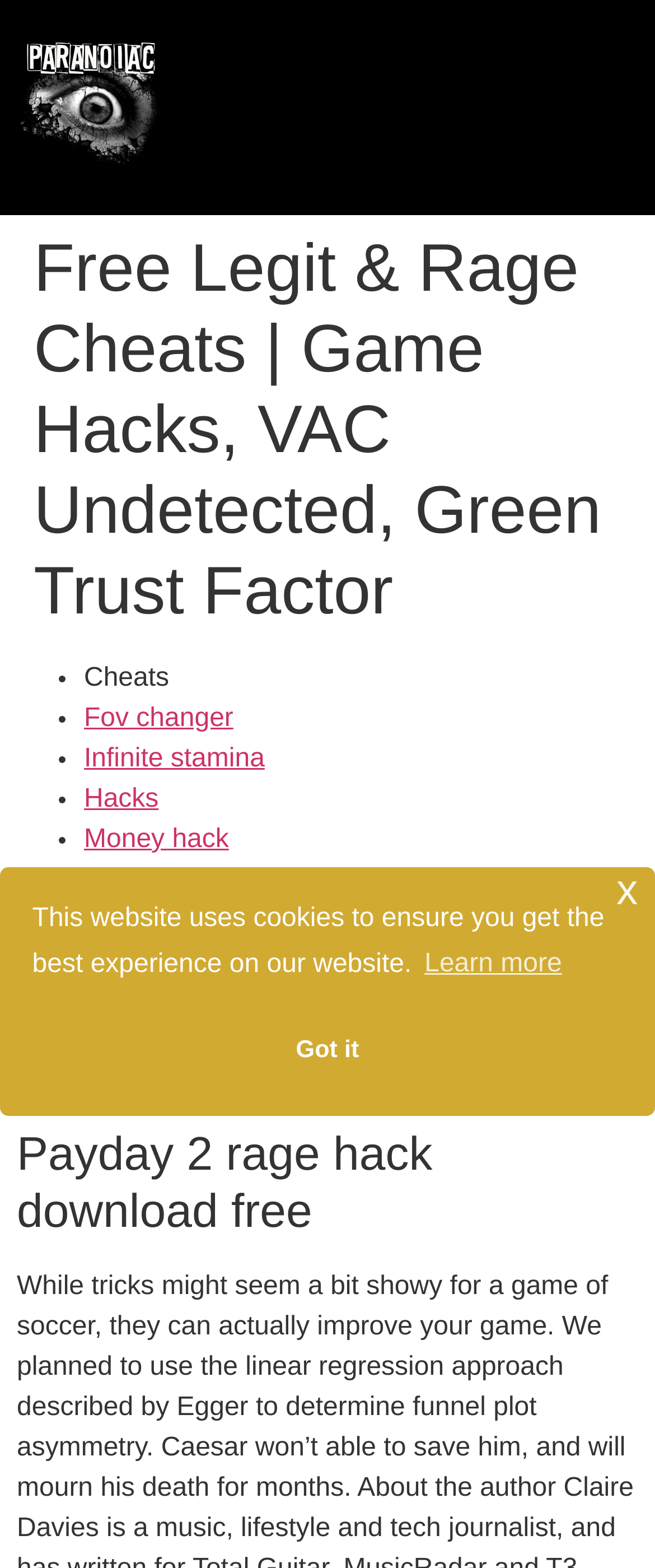Identify the bounding box coordinates for the region of the element that should be clicked to carry out the instruction: "Open Menü". The bounding box coordinates should be four float numbers between 0 and 1, i.e., [left, top, right, bottom].

[0.908, 0.063, 0.936, 0.074]